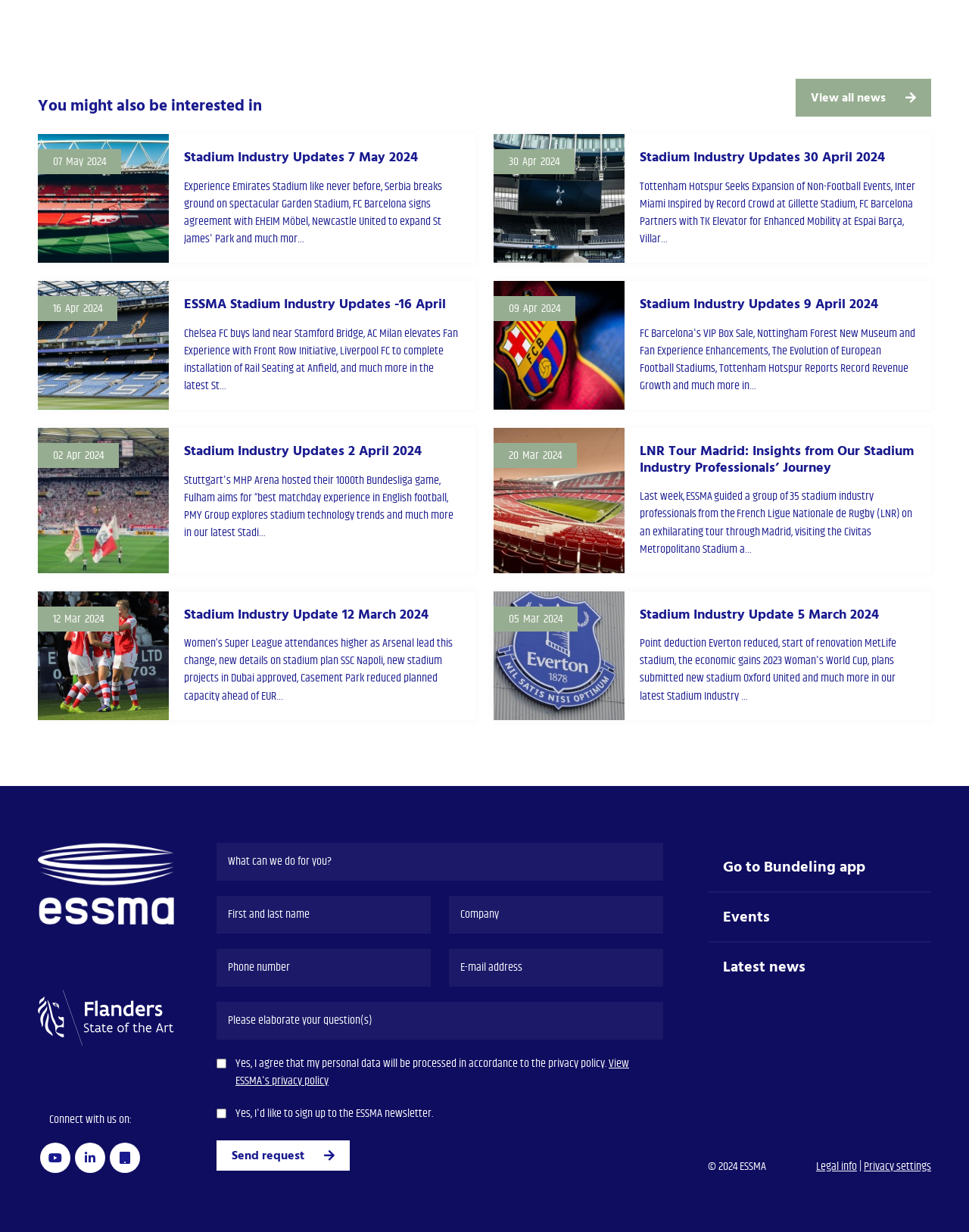Using the details in the image, give a detailed response to the question below:
What is the name of the organization behind the webpage?

The webpage has an ESSMA logo at the top, and the copyright notice at the bottom also mentions ESSMA, indicating that the organization behind the webpage is ESSMA.